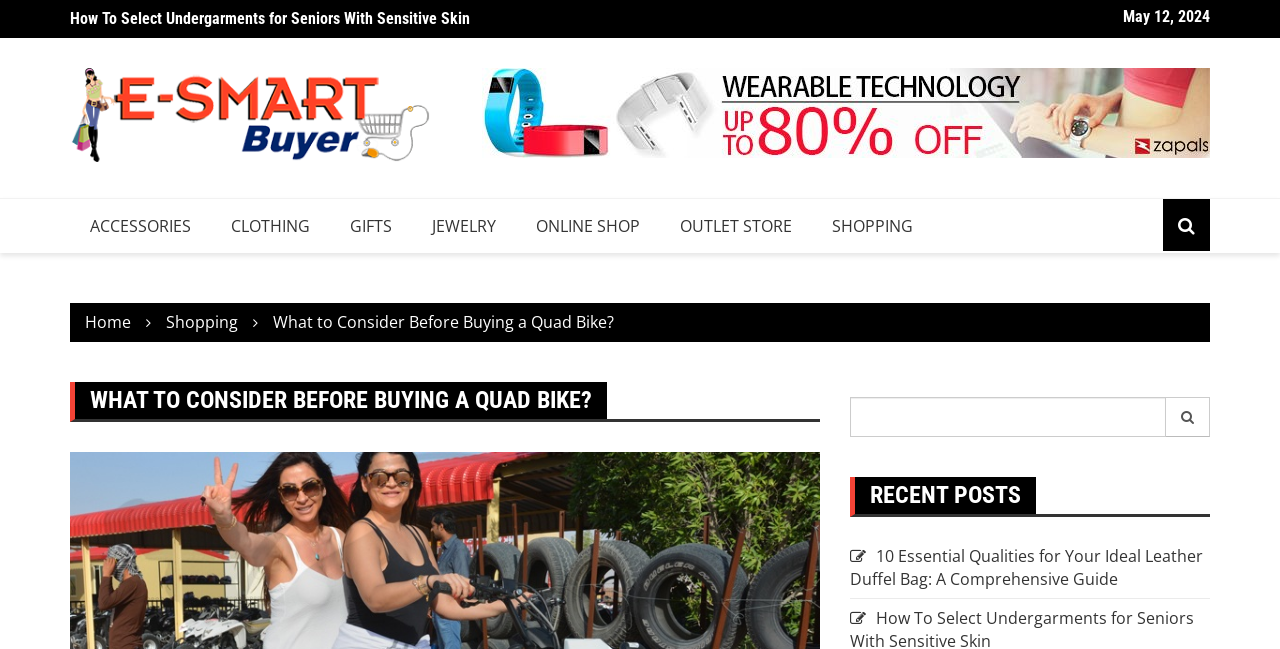What is the title of the recent post?
Please describe in detail the information shown in the image to answer the question.

The recent post section is located at the bottom of the page, and it displays a link with the title '10 Essential Qualities for Your Ideal Leather Duffel Bag: A Comprehensive Guide'. This title suggests that the post is an in-depth guide to finding the perfect leather duffel bag.